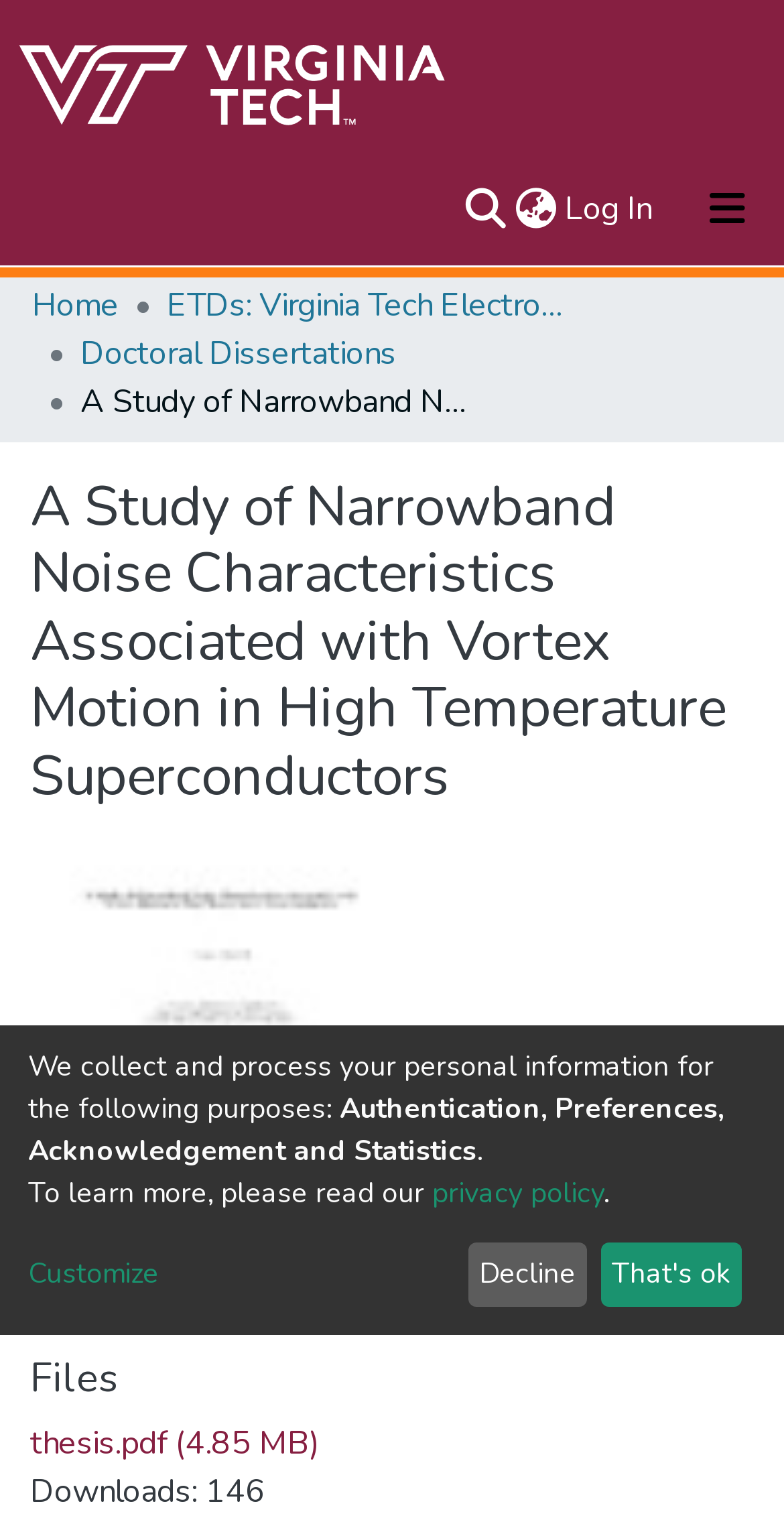What is the size of the thesis PDF file? Based on the screenshot, please respond with a single word or phrase.

4.85 MB